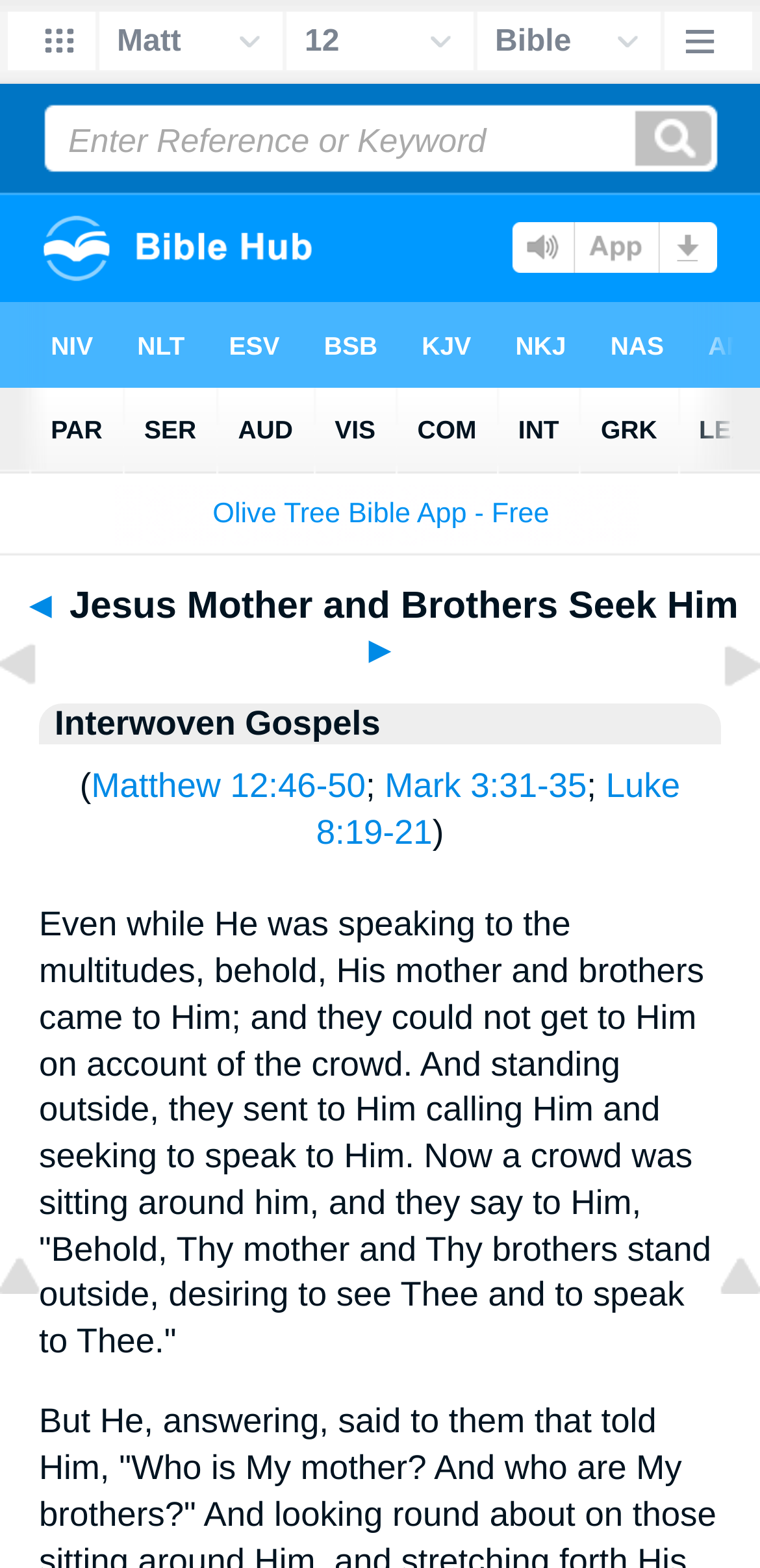Find the bounding box coordinates of the element I should click to carry out the following instruction: "Click on 'Matthew 12:46-50'".

[0.12, 0.488, 0.481, 0.513]